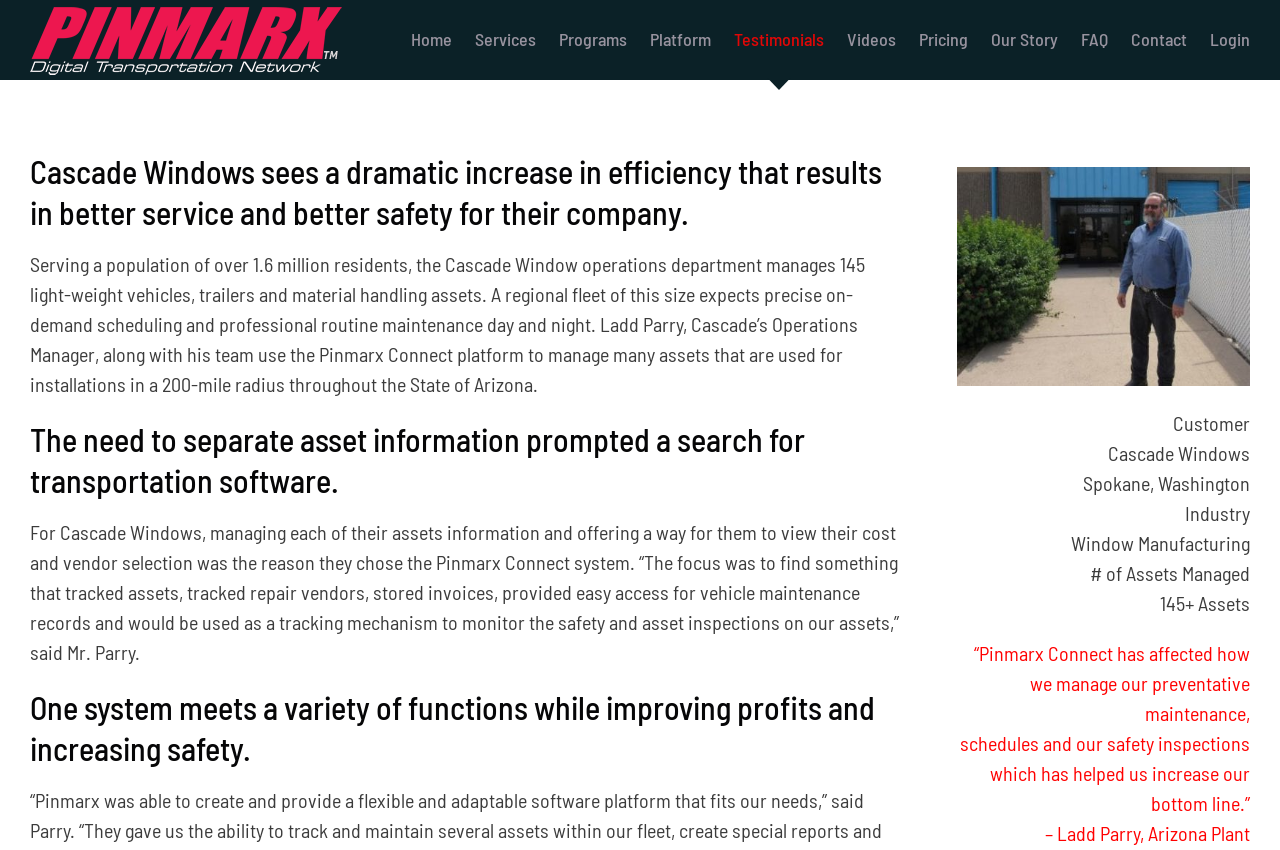Answer the following query with a single word or phrase:
How many assets does Cascade Windows manage?

145+ Assets